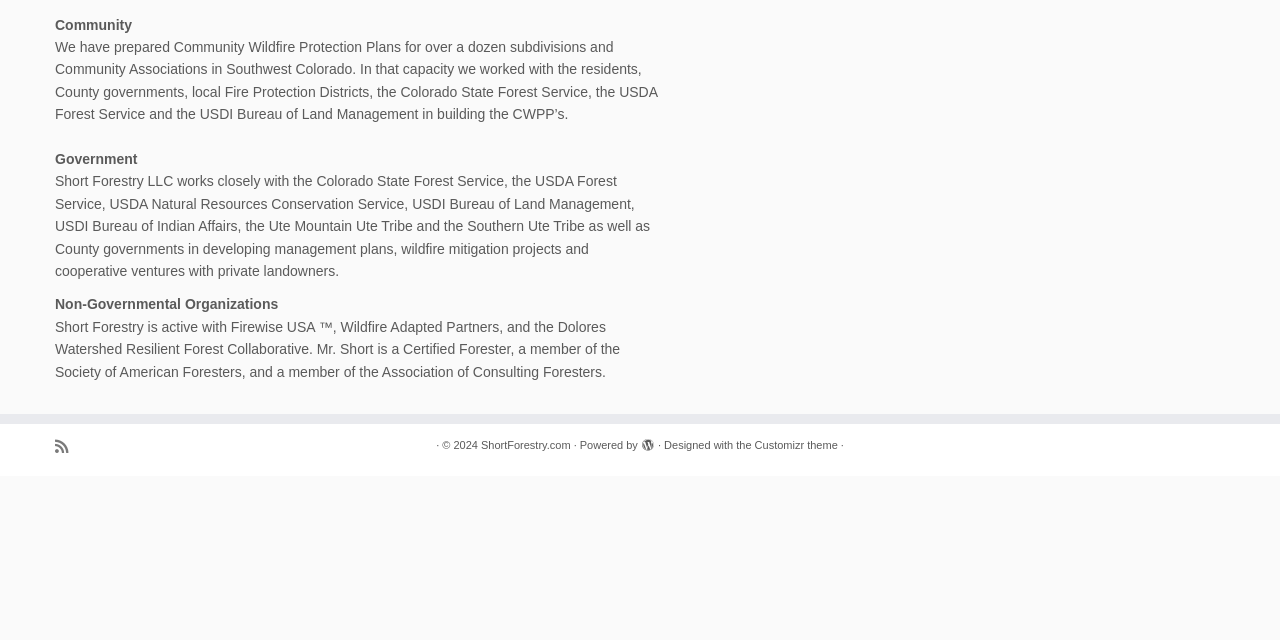Please determine the bounding box coordinates, formatted as (top-left x, top-left y, bottom-right x, bottom-right y), with all values as floating point numbers between 0 and 1. Identify the bounding box of the region described as: Customizr theme

[0.59, 0.68, 0.654, 0.712]